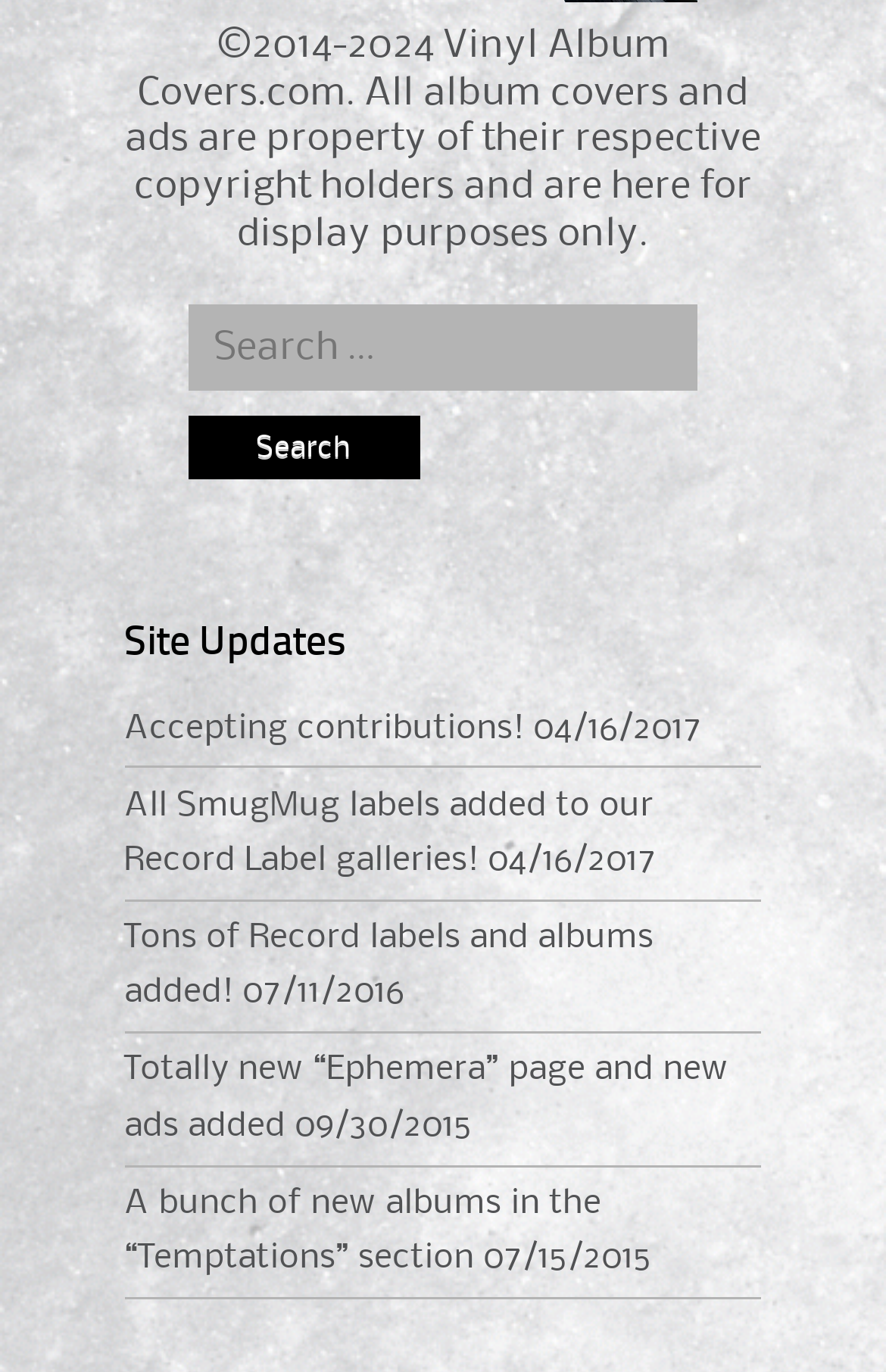Please answer the following question using a single word or phrase: 
What is the purpose of the search box?

Search for album covers